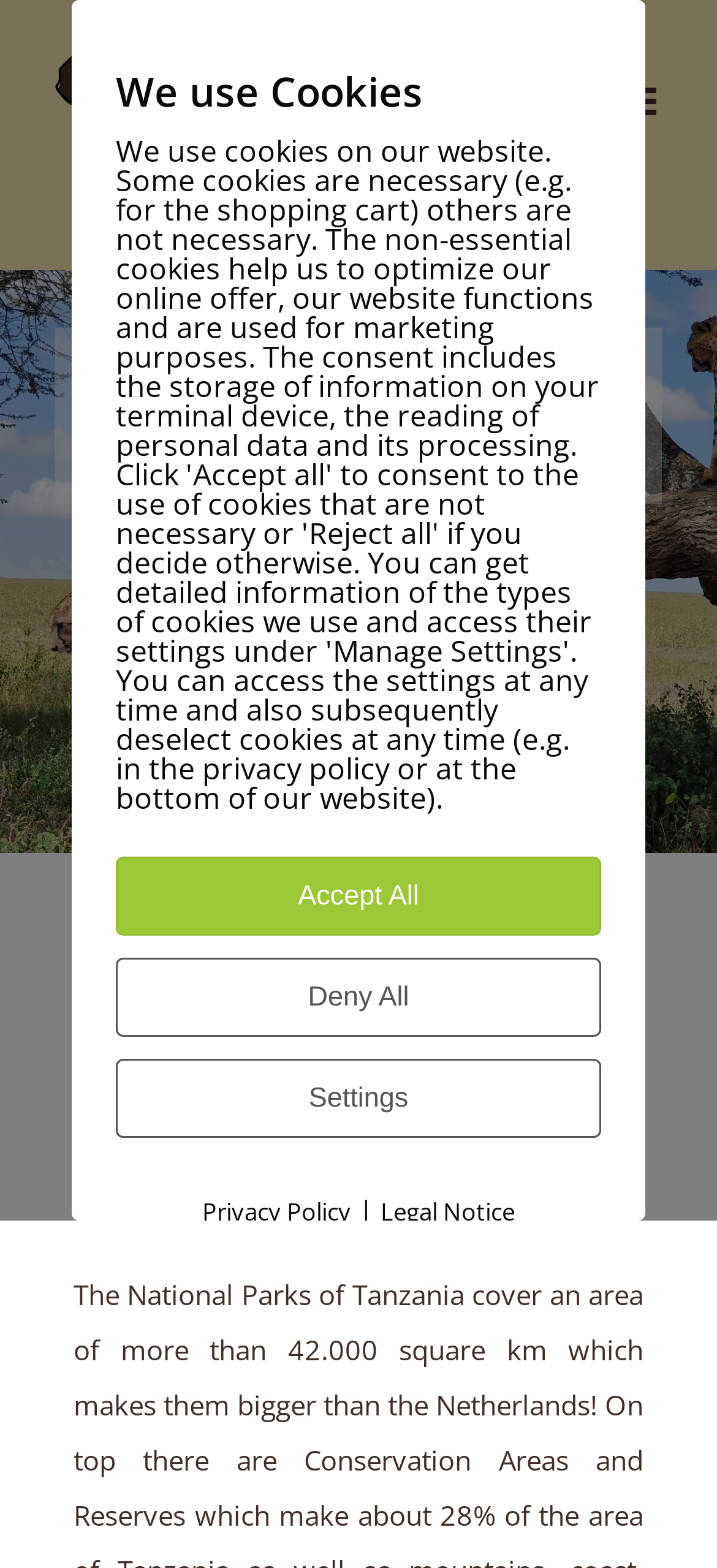Describe all the significant parts and information present on the webpage.

The webpage is about Tanzania, with a focus on its national parks, geography, and people. At the top left corner, there is a logo image with a corresponding link. On the top right corner, there is a toggle button to expand or collapse the mobile menu. 

Below the logo, there is a heading that reads "TANZANIA DESTINATIONS" in a prominent position, spanning almost the entire width of the page. Underneath this heading, there is another heading that describes the unique and breathtaking variety of Tanzania.

To the right of these headings, there is a call-to-action link "CONTACT US NOW". Below this link, there is a heading that reads "TANZANIAN PEOPLE & GEOGRAPHY", which is likely a section title. 

At the bottom right corner, there is a "Go to Top" link with an upward arrow icon. On the bottom left side, there are several buttons and links related to cookies, including "Cookies", "We use Cookies", "Accept All", "Deny All", "Settings", "Privacy Policy", and "Legal Notice". These elements are clustered together, indicating a section dedicated to cookie settings and policies.